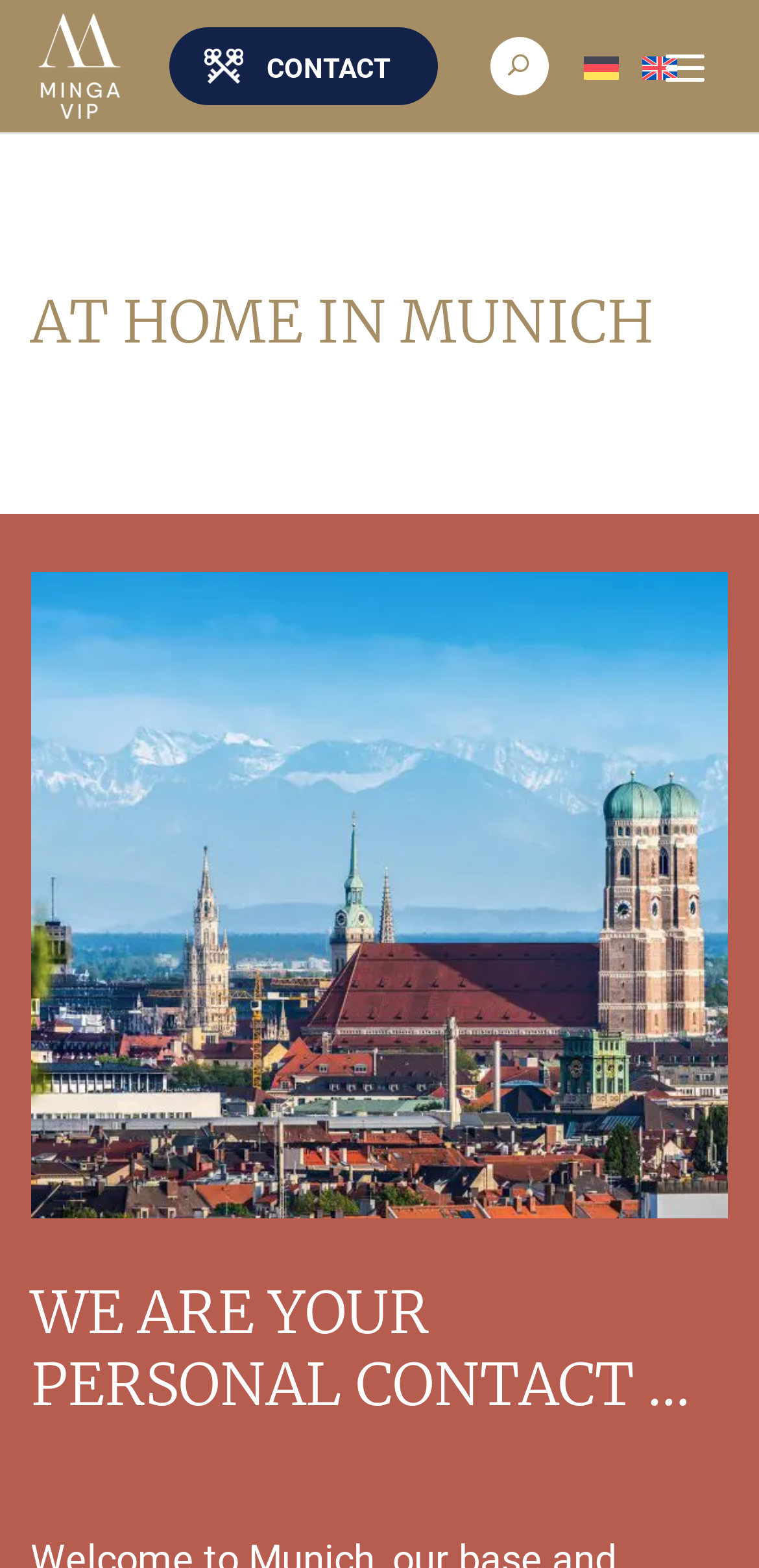Using the provided description: "alt="German"", find the bounding box coordinates of the corresponding UI element. The output should be four float numbers between 0 and 1, in the format [left, top, right, bottom].

[0.769, 0.036, 0.815, 0.053]